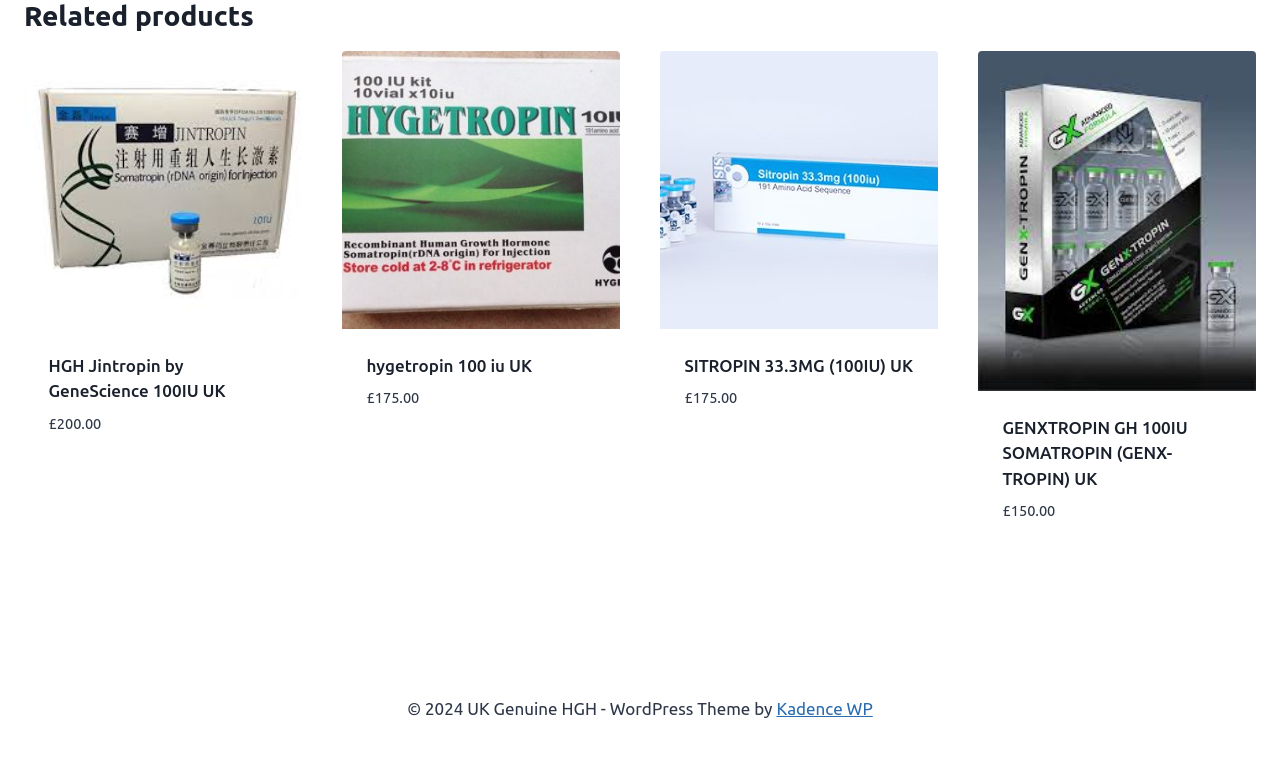Please reply to the following question with a single word or a short phrase:
How many products are listed on this webpage?

4